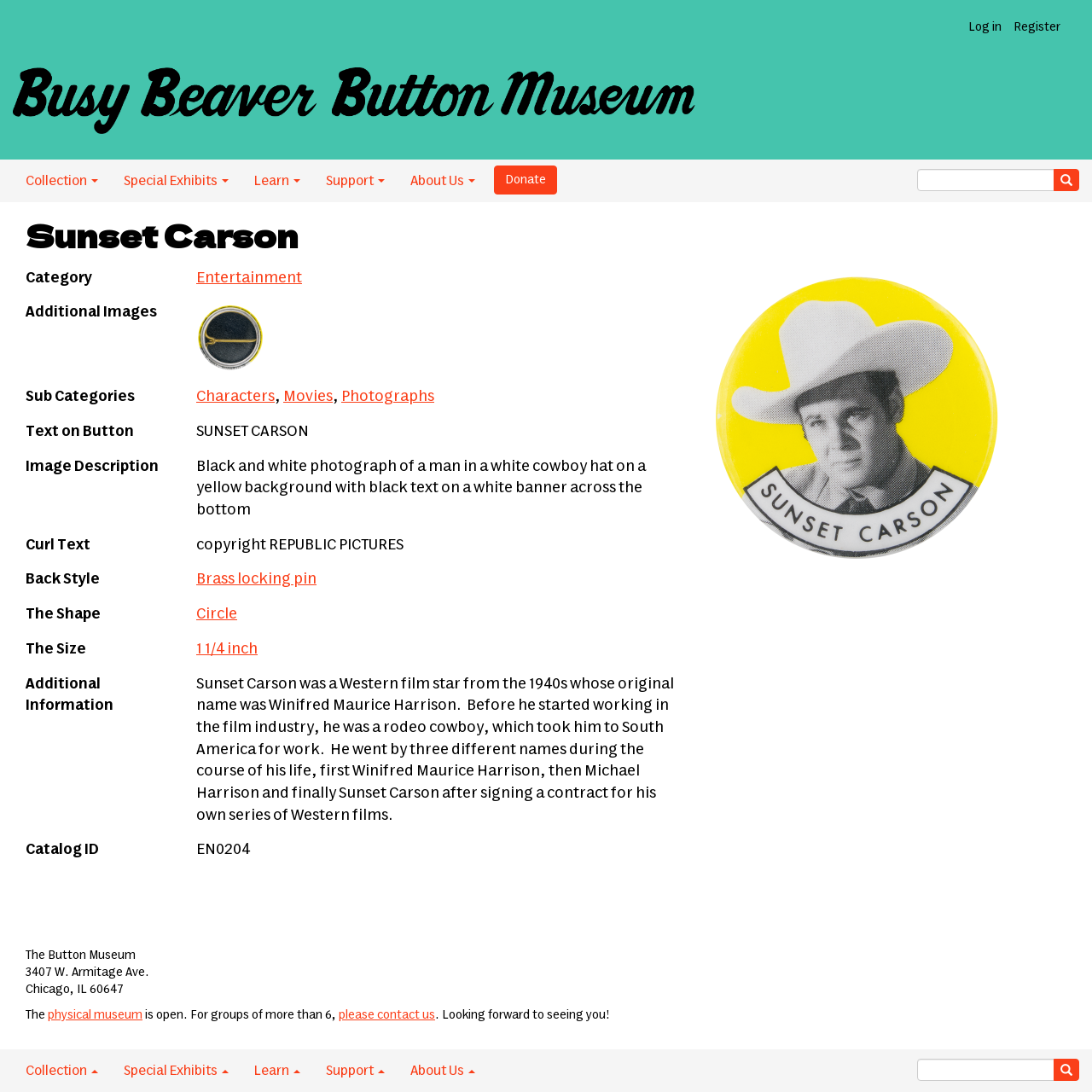Provide the bounding box for the UI element matching this description: "Special Exhibits".

[0.102, 0.961, 0.221, 1.0]